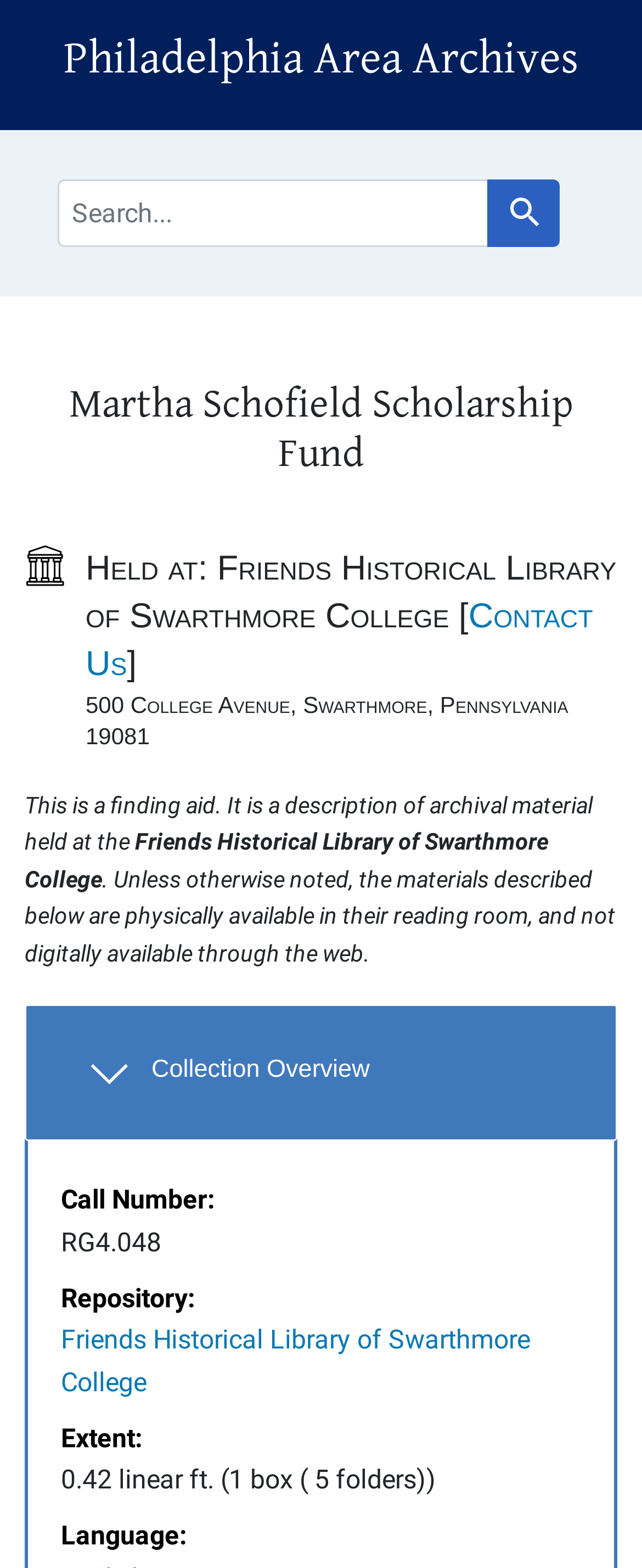What is the name of the scholarship fund?
Please provide a single word or phrase in response based on the screenshot.

Martha Schofield Scholarship Fund